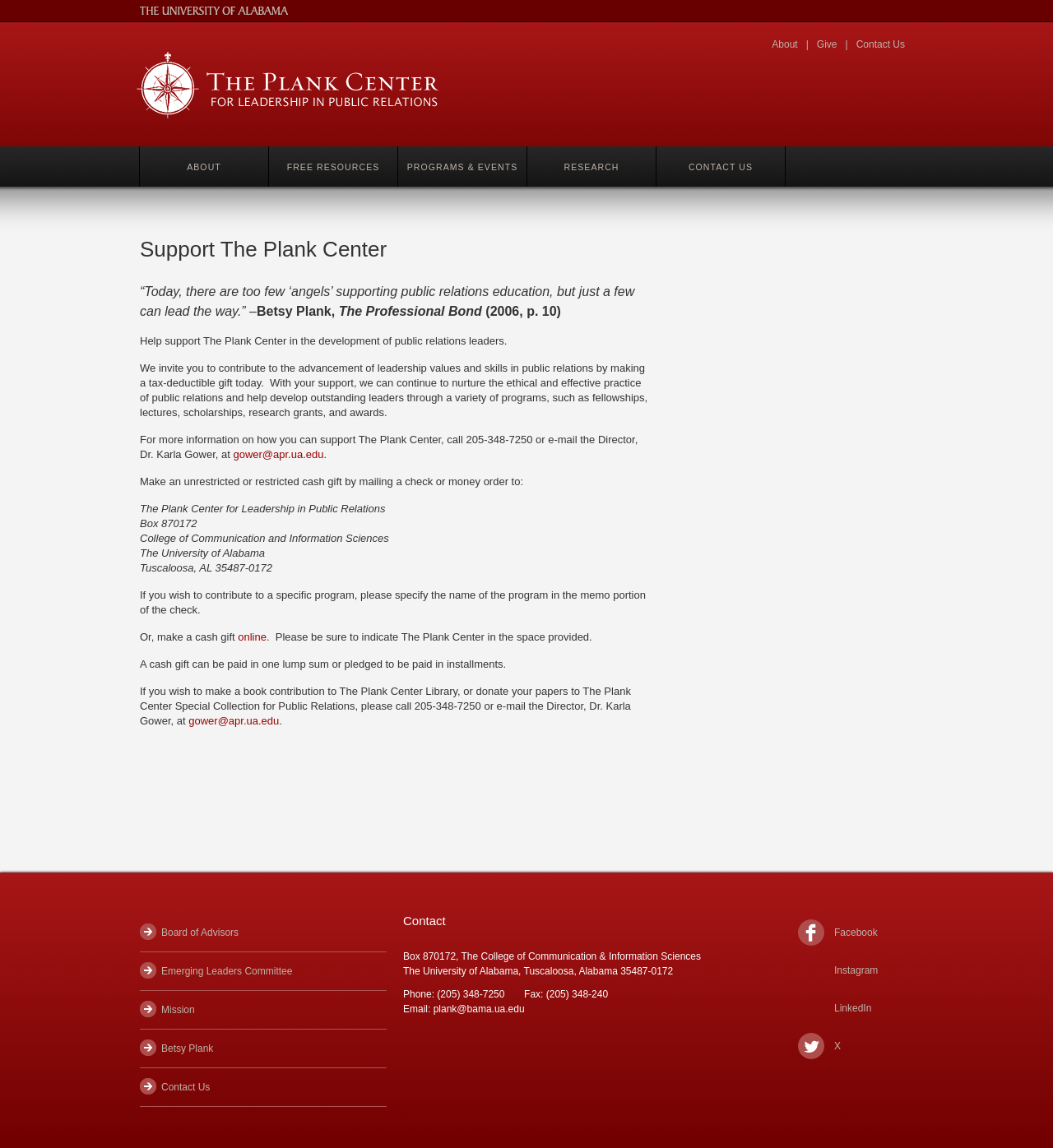Locate the bounding box coordinates of the clickable part needed for the task: "Follow the Plank Center on Facebook".

[0.758, 0.796, 0.867, 0.829]